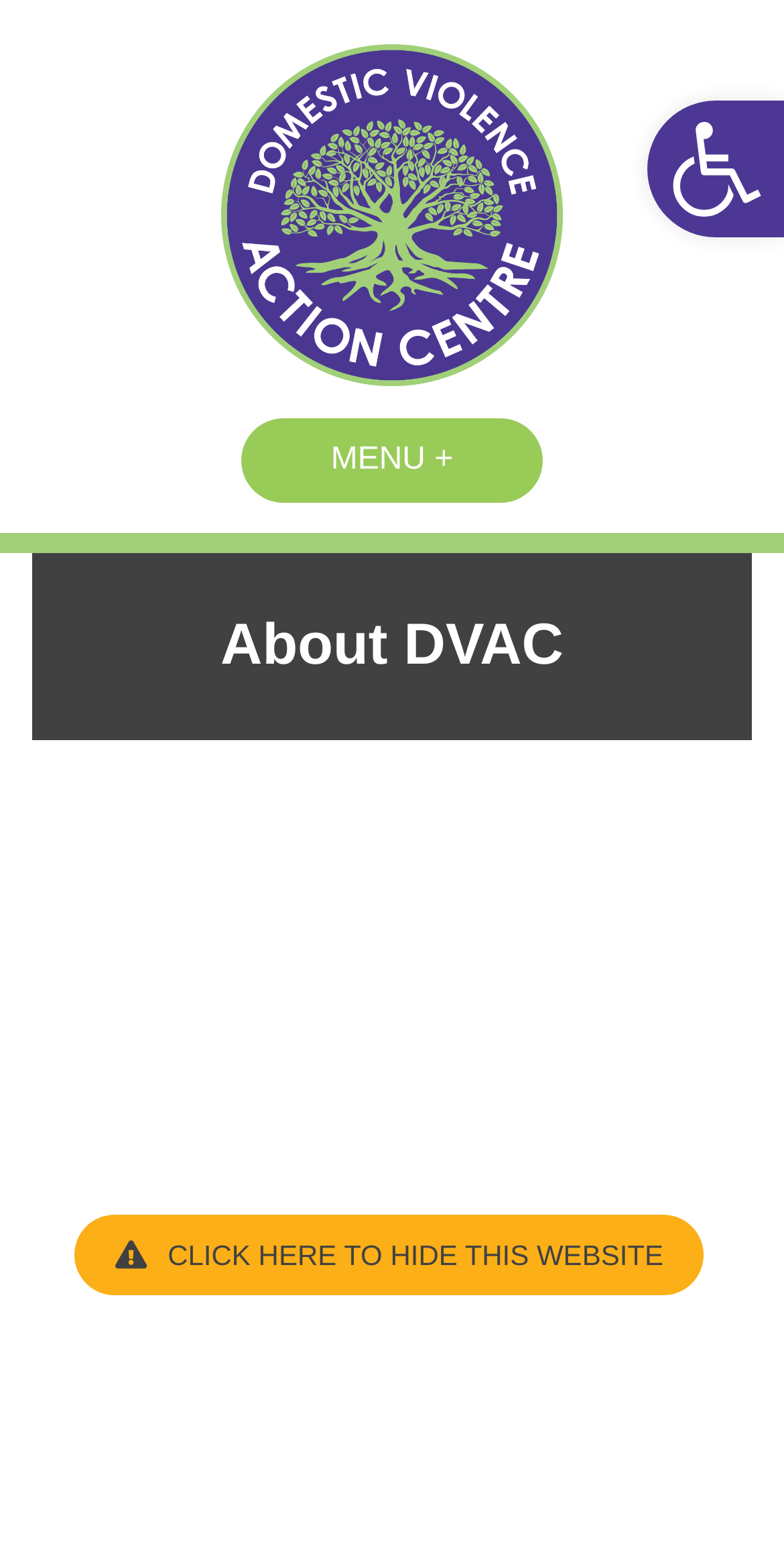Find the bounding box coordinates for the UI element that matches this description: "Domestic Violence Action Centre".

[0.088, 0.253, 0.912, 0.336]